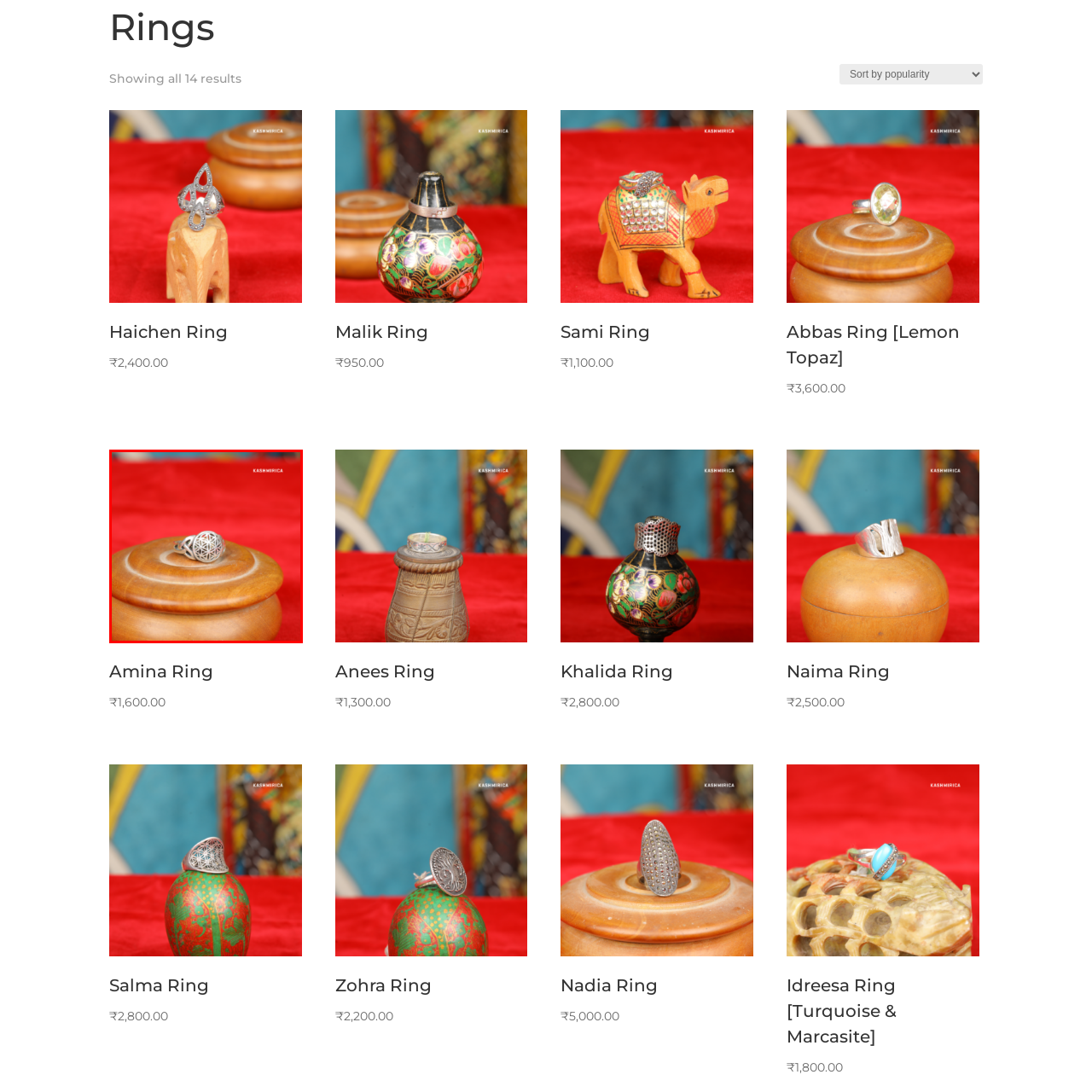What material is the pedestal made of? Analyze the image within the red bounding box and give a one-word or short-phrase response.

Wood